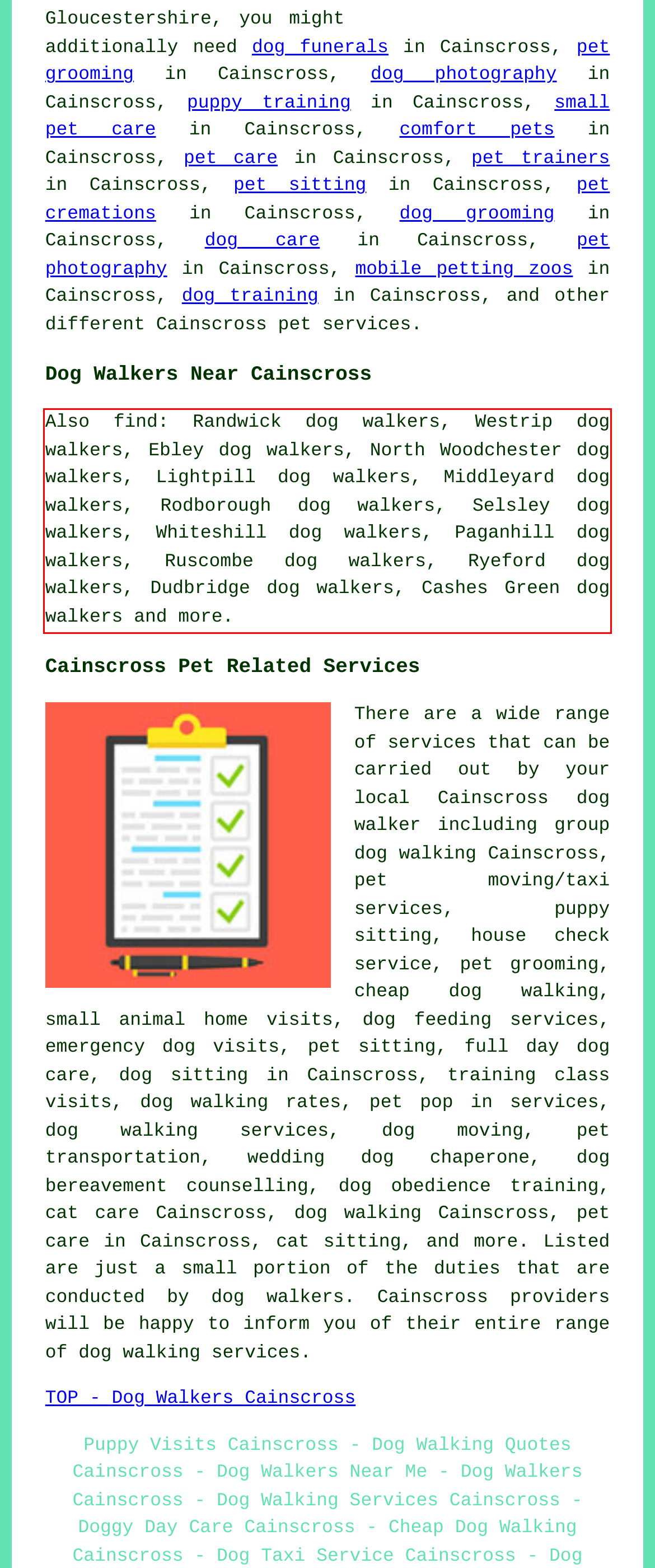Perform OCR on the text inside the red-bordered box in the provided screenshot and output the content.

Also find: Randwick dog walkers, Westrip dog walkers, Ebley dog walkers, North Woodchester dog walkers, Lightpill dog walkers, Middleyard dog walkers, Rodborough dog walkers, Selsley dog walkers, Whiteshill dog walkers, Paganhill dog walkers, Ruscombe dog walkers, Ryeford dog walkers, Dudbridge dog walkers, Cashes Green dog walkers and more.